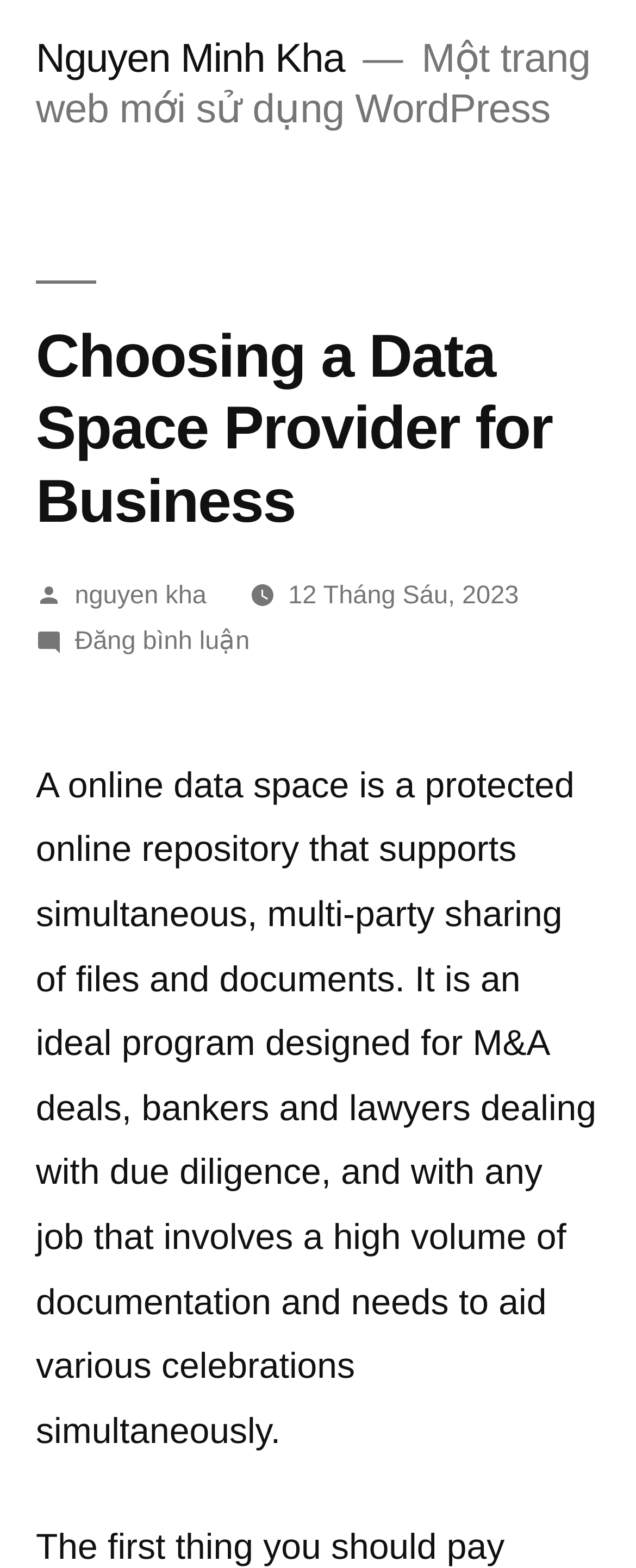Give a concise answer using only one word or phrase for this question:
What is the purpose of a data space?

For M&A deals and due diligence